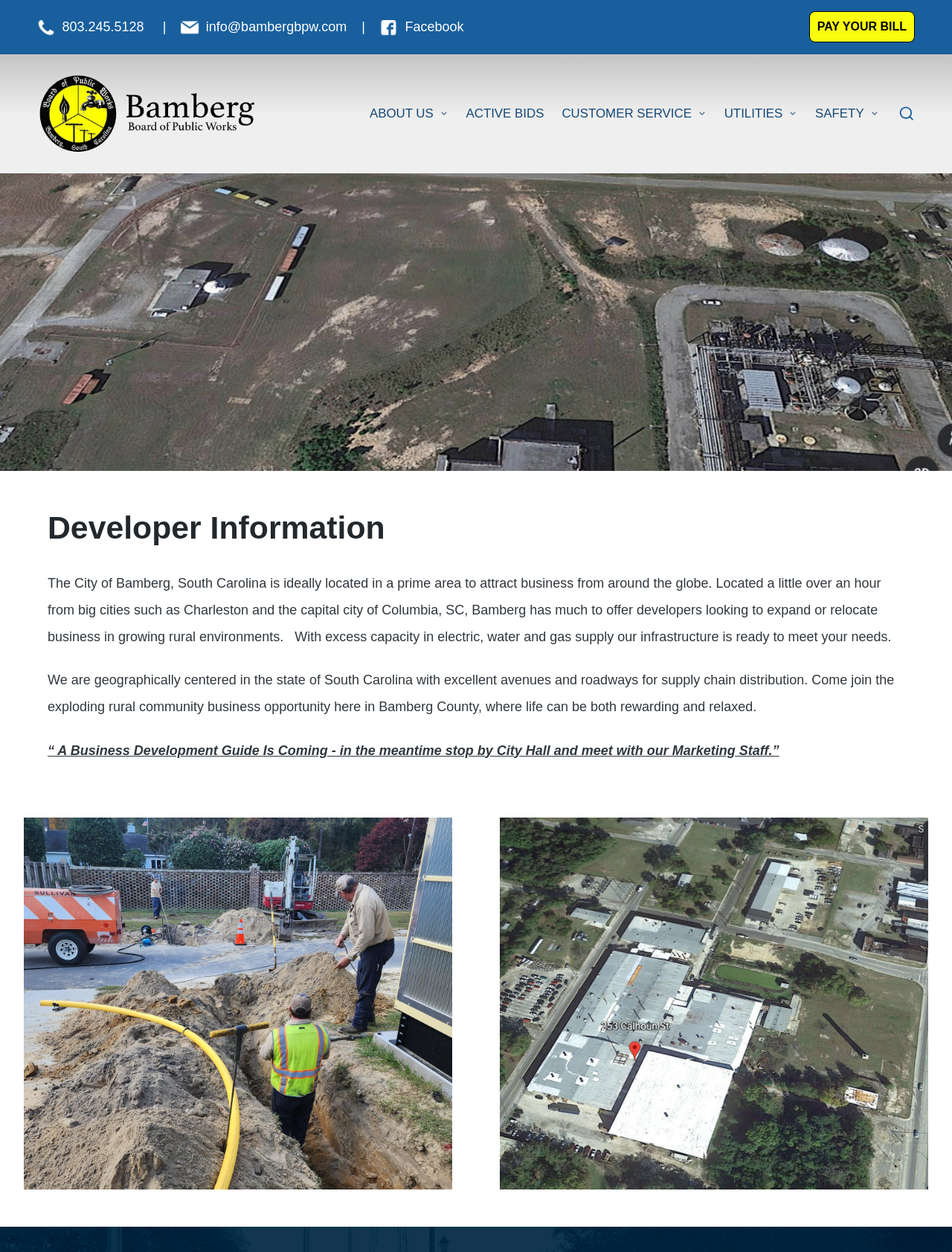Can you look at the image and give a comprehensive answer to the question:
What is the city's advantage for developers?

I found this information by reading the StaticText element that describes the advantages of the city for developers, which mentions that the city has excess capacity in electric, water and gas supply, making it ready to meet the needs of developers.